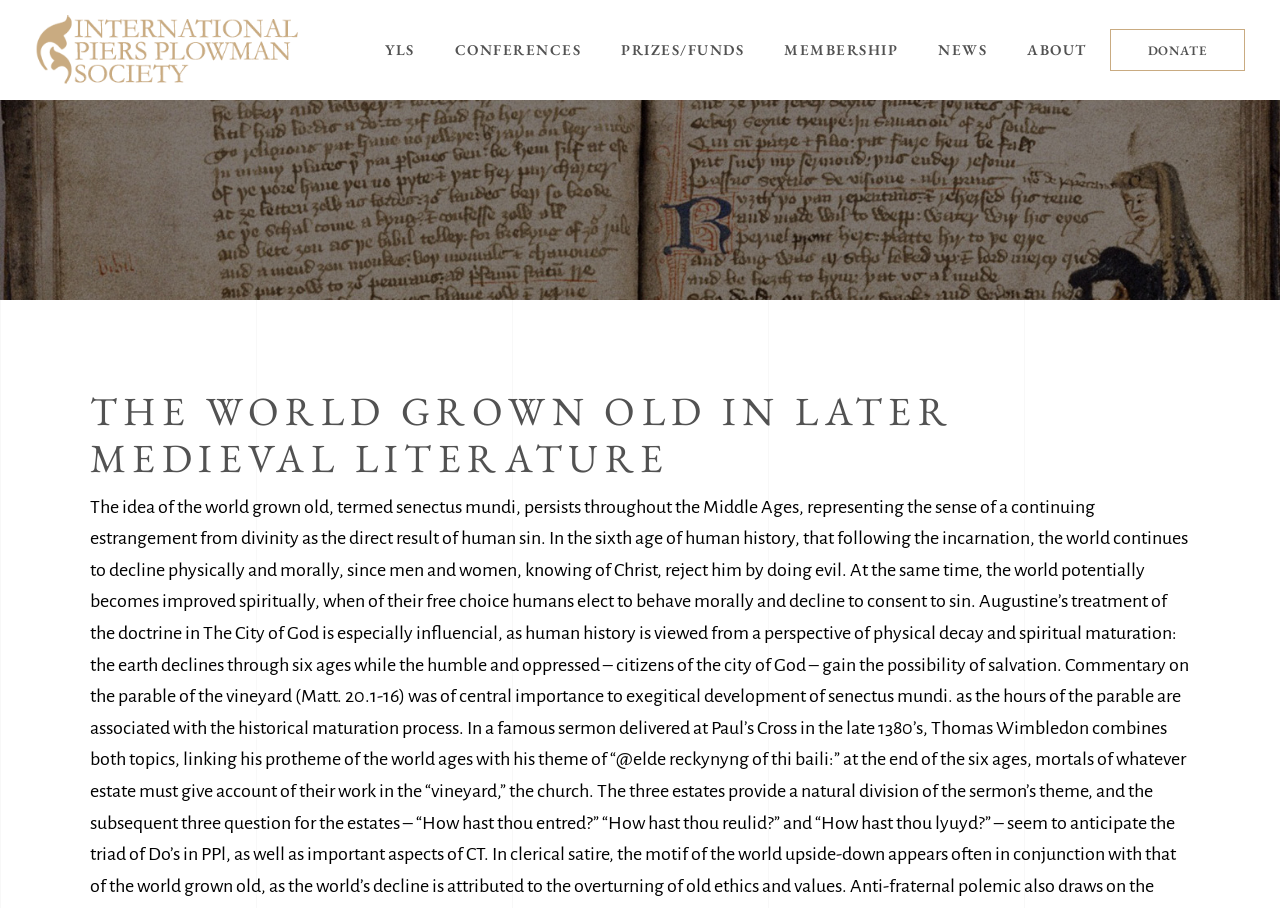Respond to the following question using a concise word or phrase: 
What is the width of the layout table?

1.0